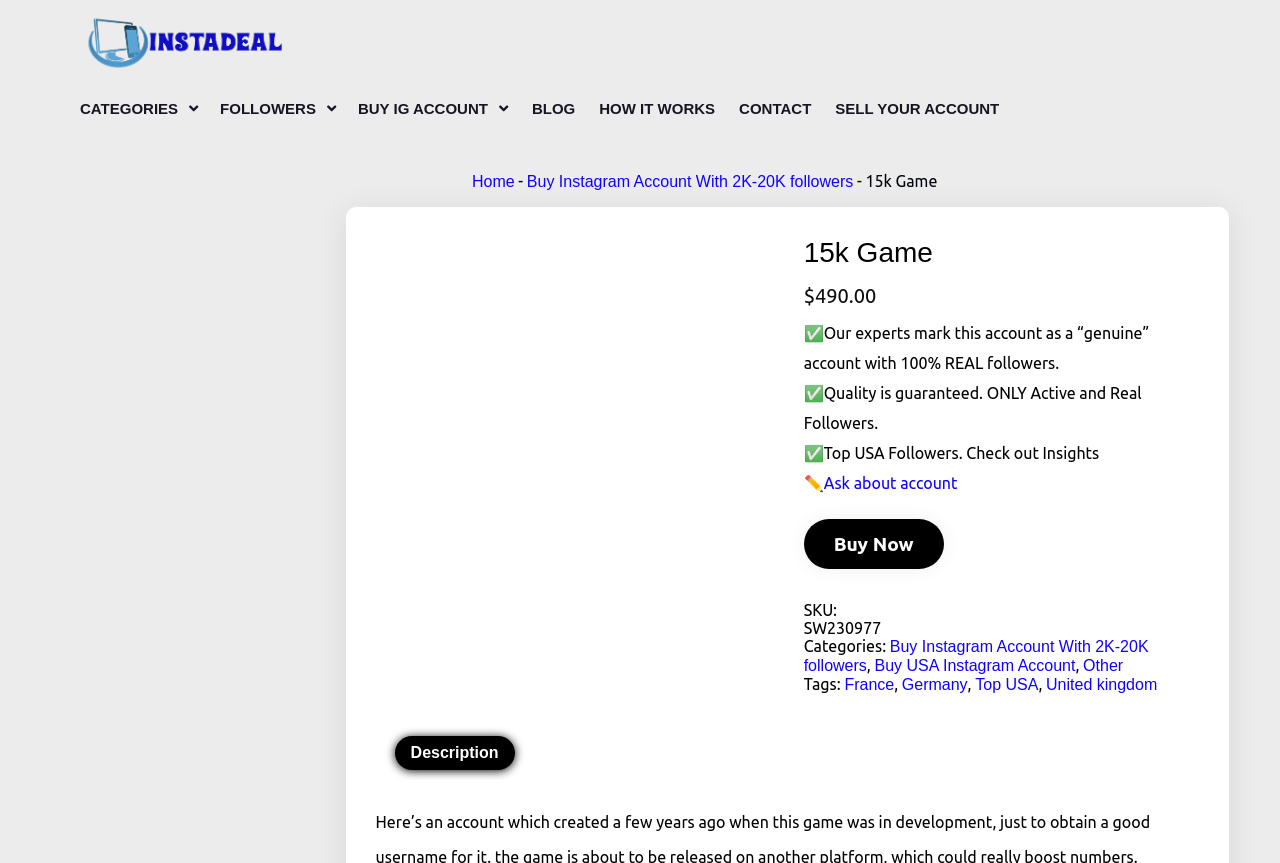Given the element description "United kingdom", identify the bounding box of the corresponding UI element.

[0.817, 0.783, 0.904, 0.802]